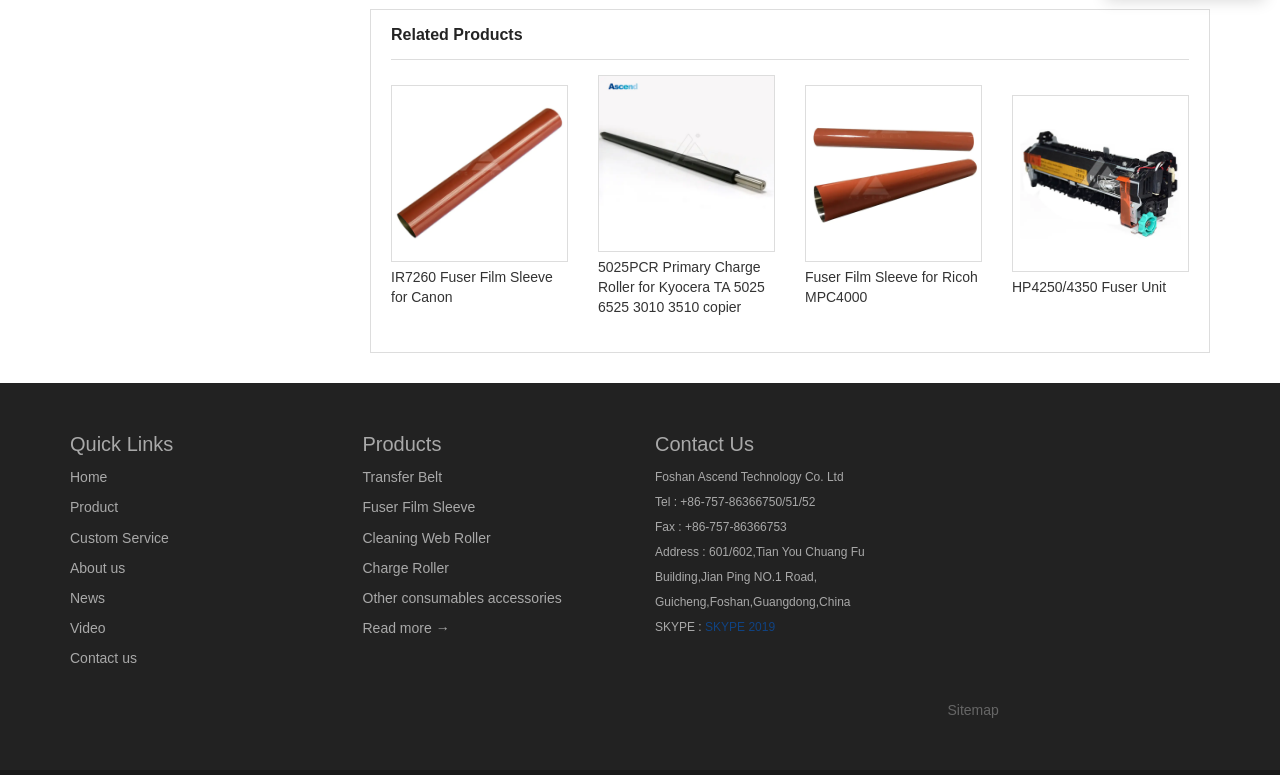Determine the bounding box for the described HTML element: "Craig Freedman’s blog". Ensure the coordinates are four float numbers between 0 and 1 in the format [left, top, right, bottom].

None